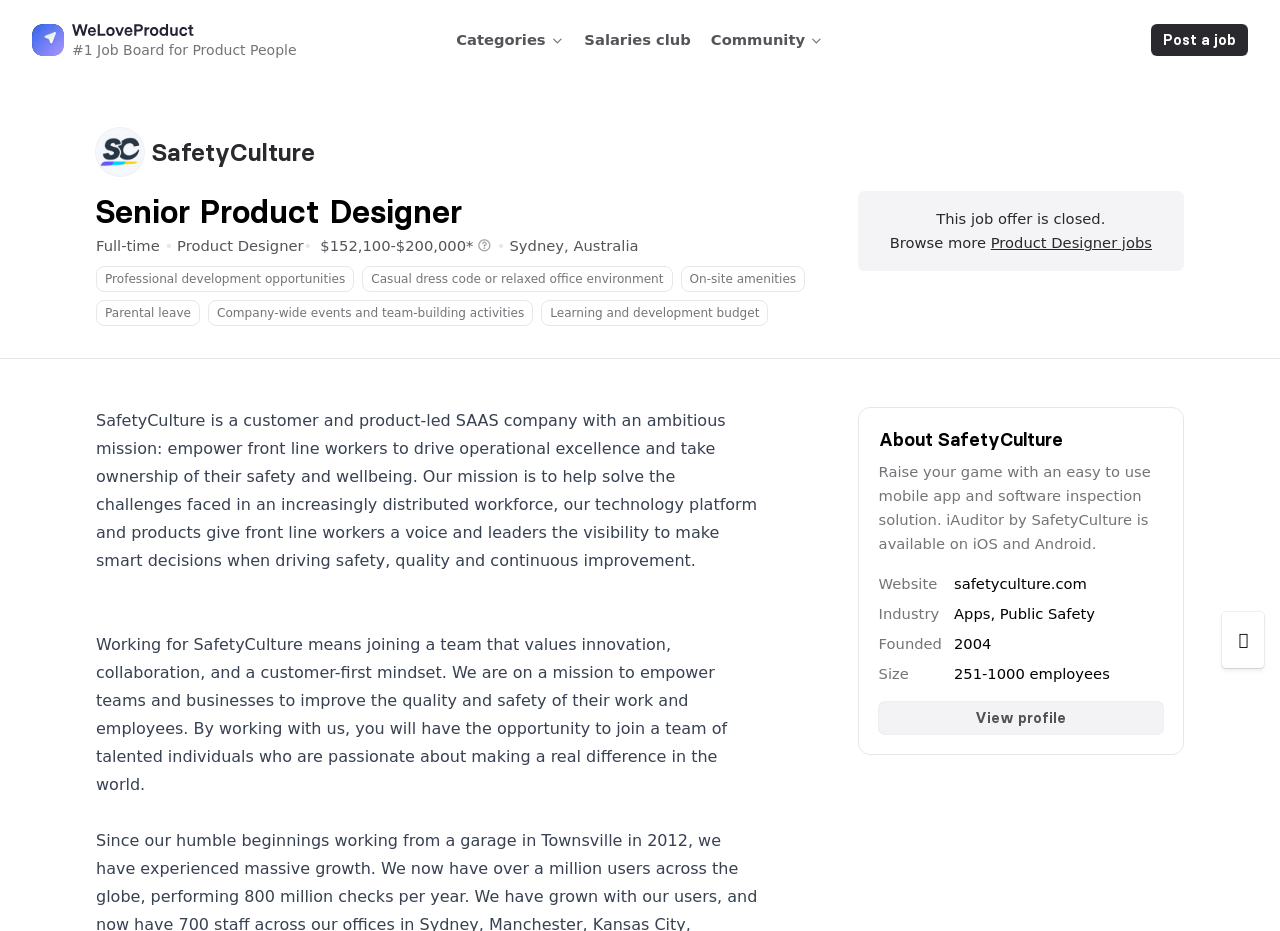Please identify the bounding box coordinates of the element's region that I should click in order to complete the following instruction: "Share on facebook". The bounding box coordinates consist of four float numbers between 0 and 1, i.e., [left, top, right, bottom].

None